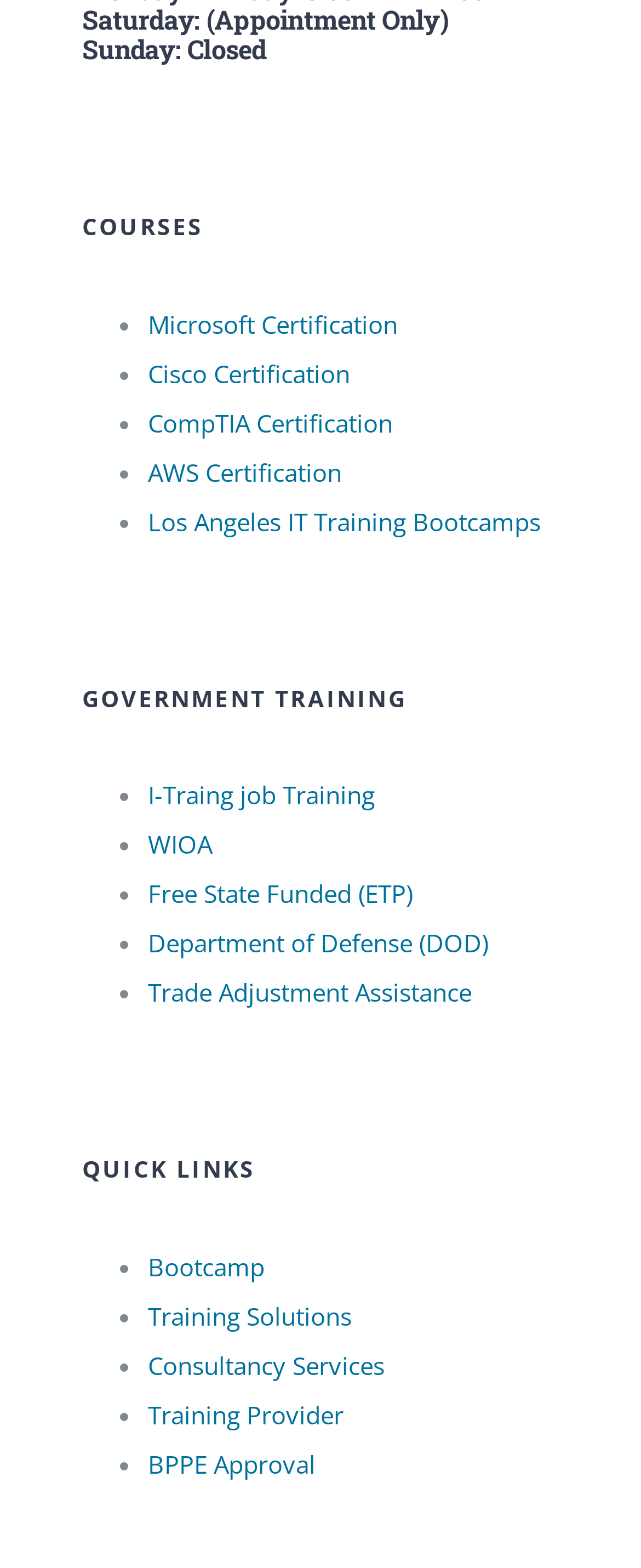Analyze the image and provide a detailed answer to the question: What is the last government training program listed?

I looked at the list of government training programs under the 'GOVERNMENT TRAINING' heading and found that the last one listed is 'Trade Adjustment Assistance', which is a link element.